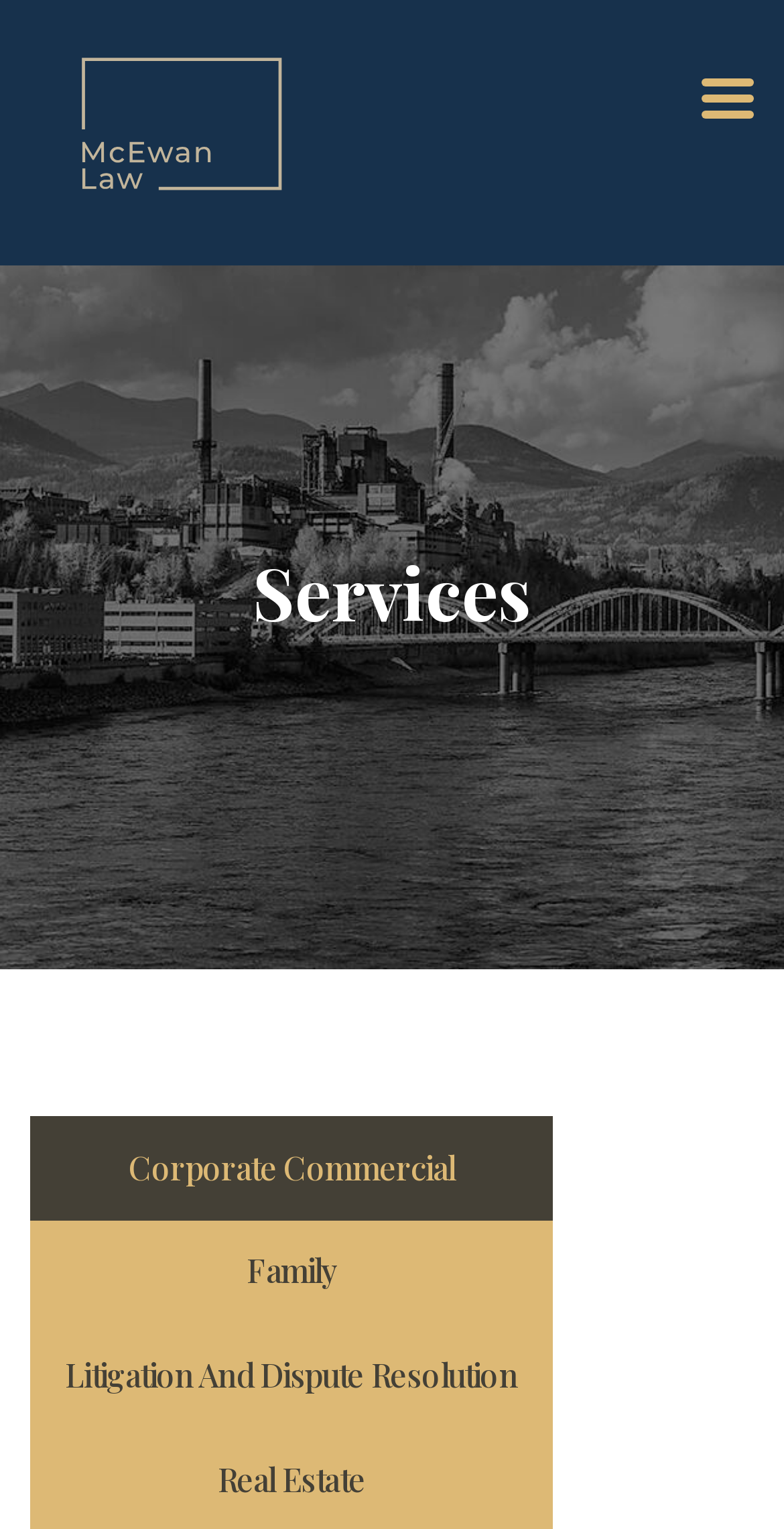What is the purpose of the button on the top-right corner of the webpage?
Relying on the image, give a concise answer in one word or a brief phrase.

Unknown